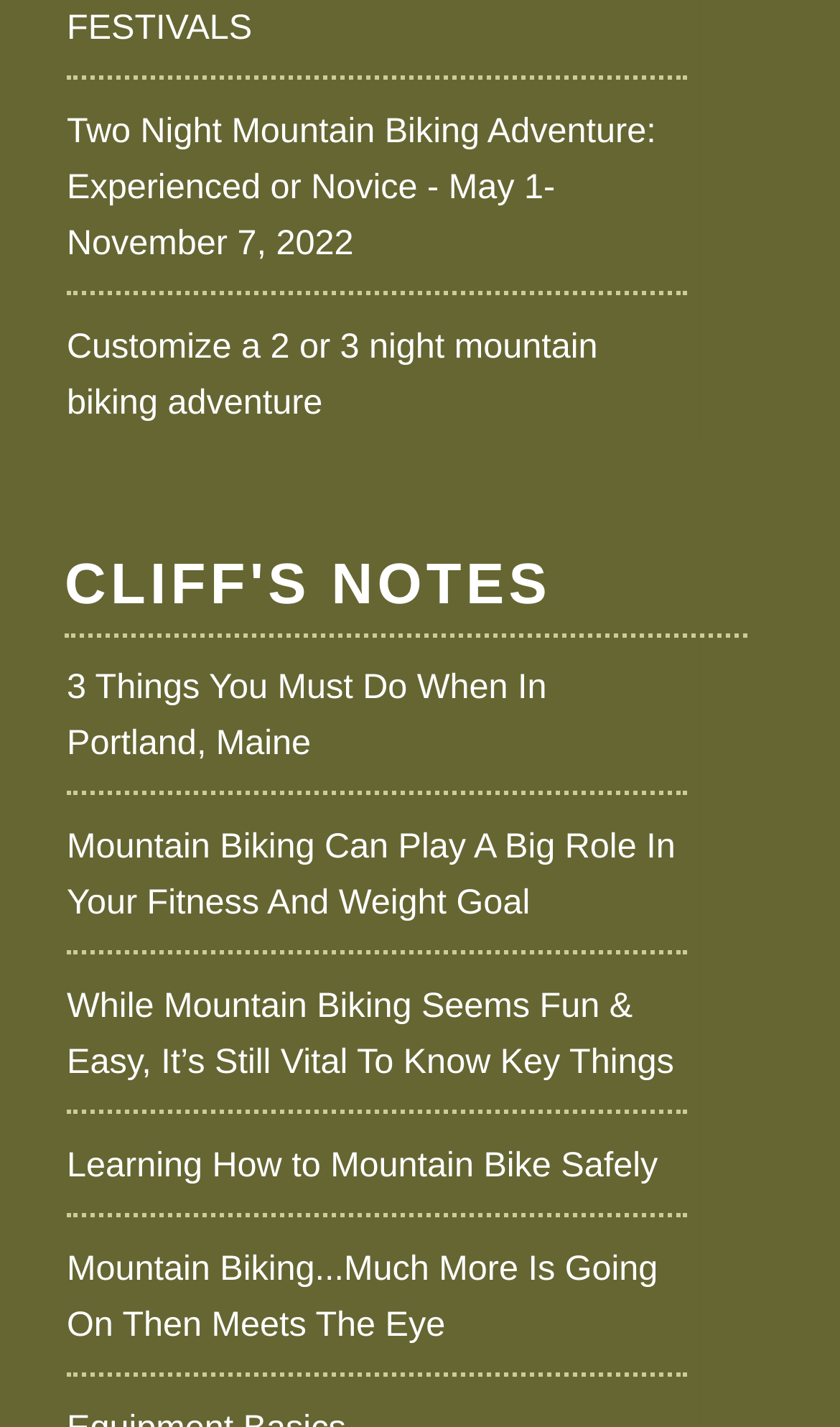Are there any links on this webpage? From the image, respond with a single word or brief phrase.

Yes